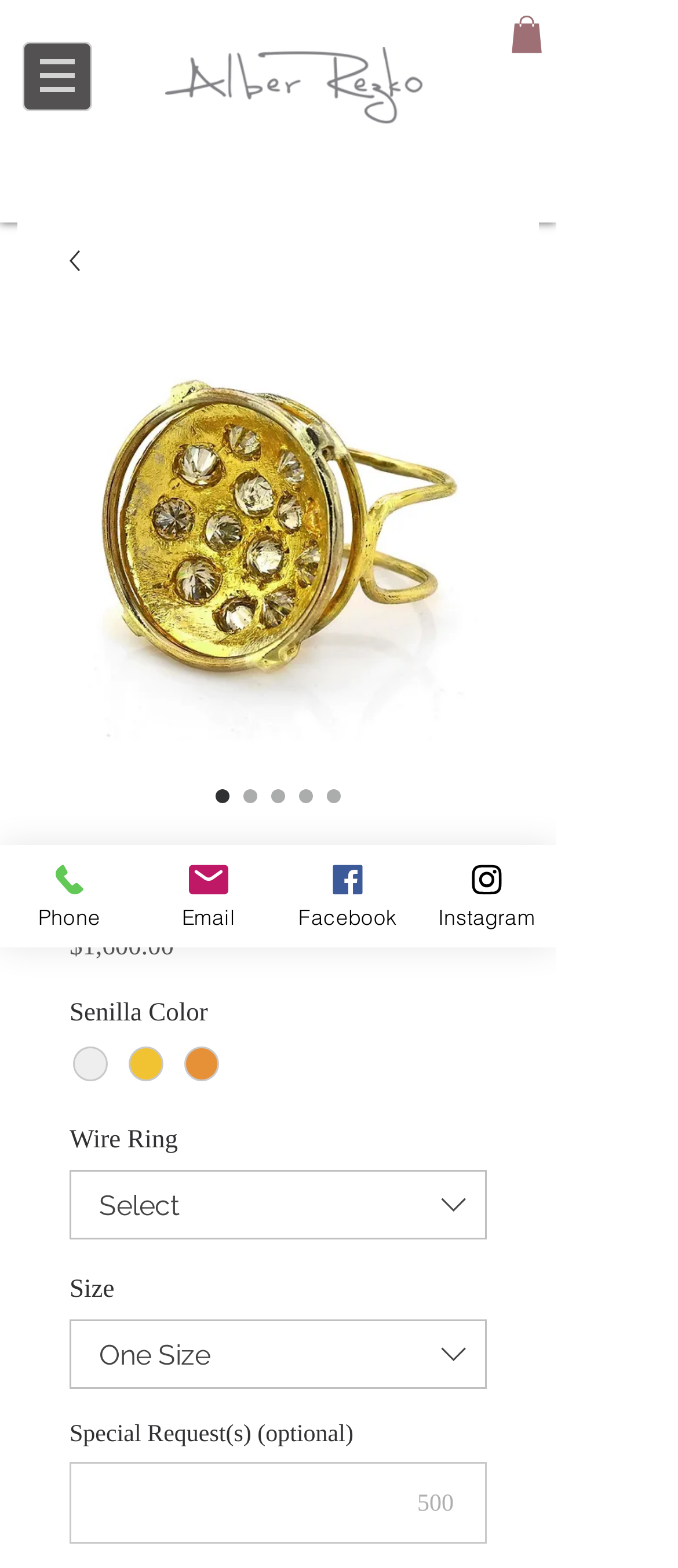Locate the bounding box coordinates of the element that should be clicked to execute the following instruction: "Click the navigation menu".

[0.033, 0.026, 0.136, 0.07]